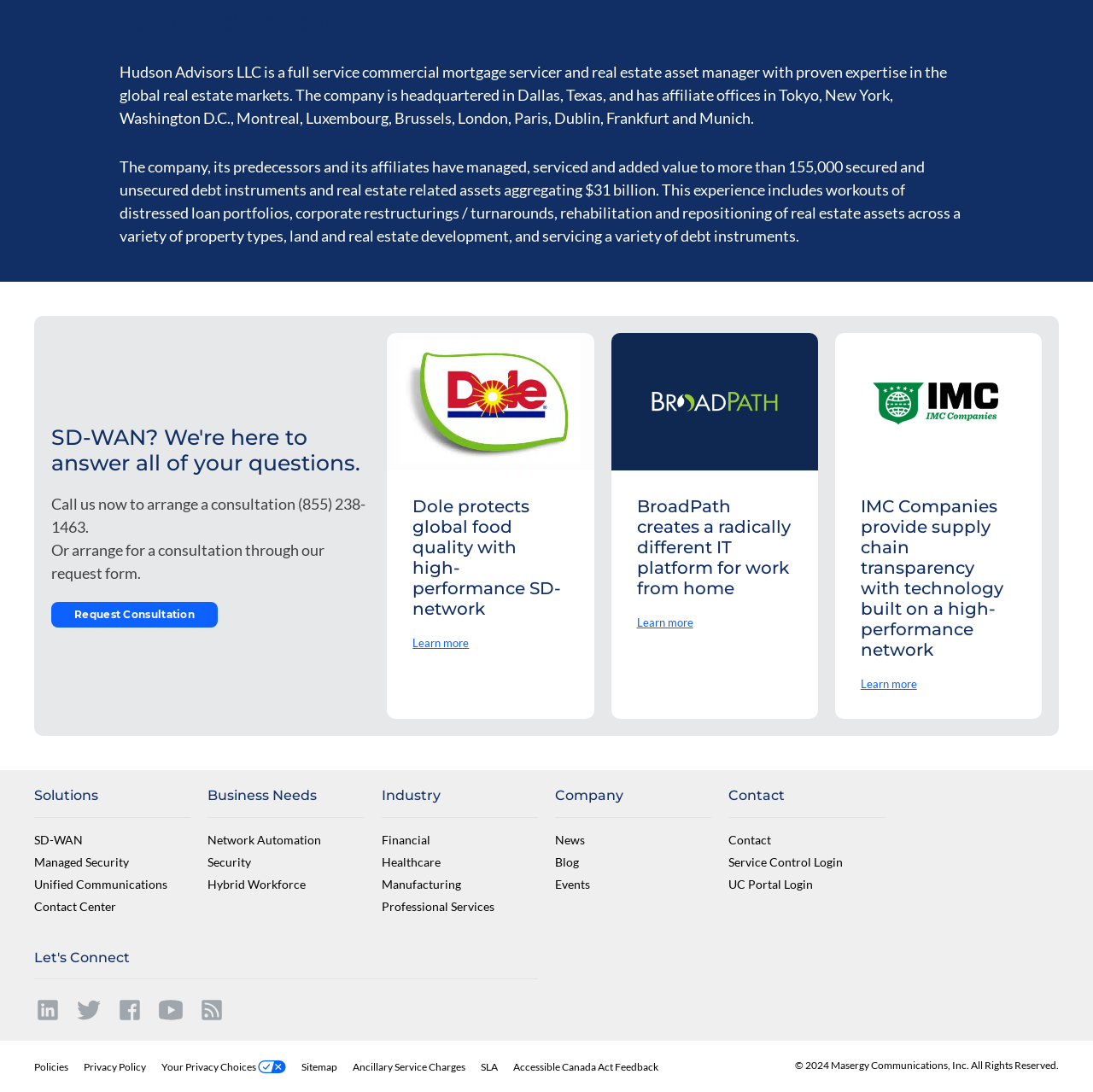What is the company's expertise?
Please provide a single word or phrase as the answer based on the screenshot.

global real estate markets